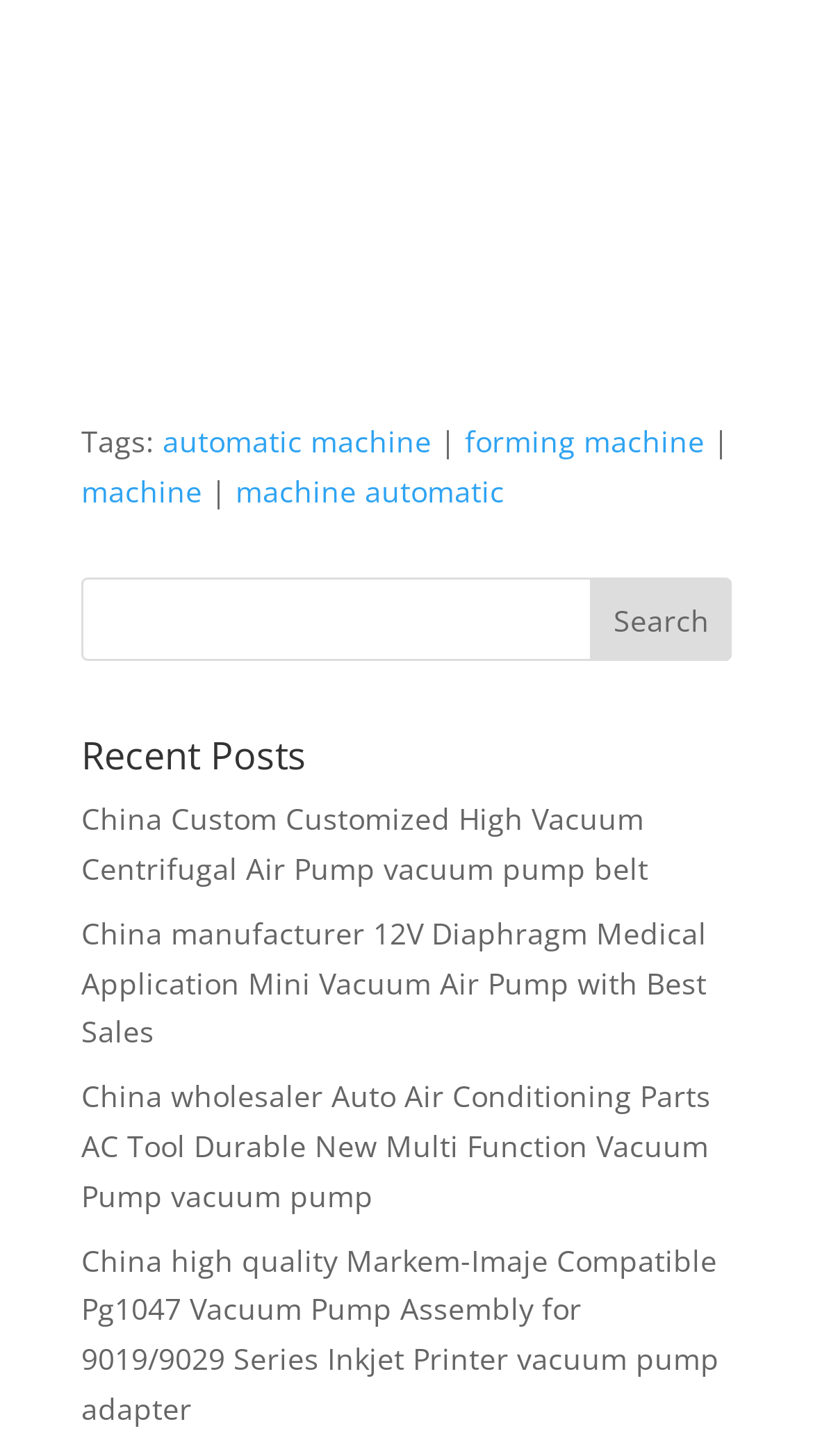What is the category of the recent posts?
Provide a short answer using one word or a brief phrase based on the image.

Products or machines